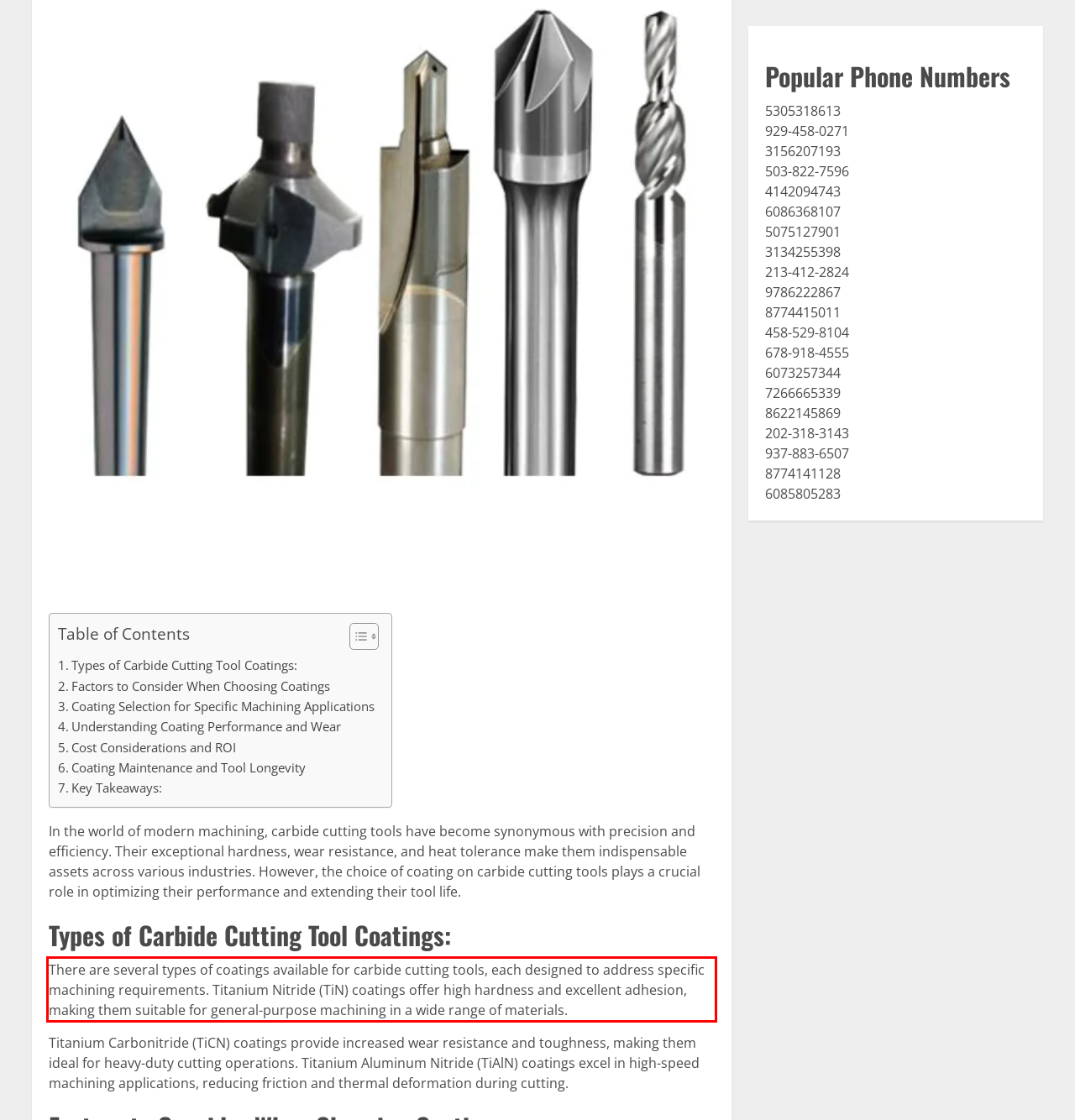Analyze the red bounding box in the provided webpage screenshot and generate the text content contained within.

There are several types of coatings available for carbide cutting tools, each designed to address specific machining requirements. Titanium Nitride (TiN) coatings offer high hardness and excellent adhesion, making them suitable for general-purpose machining in a wide range of materials.